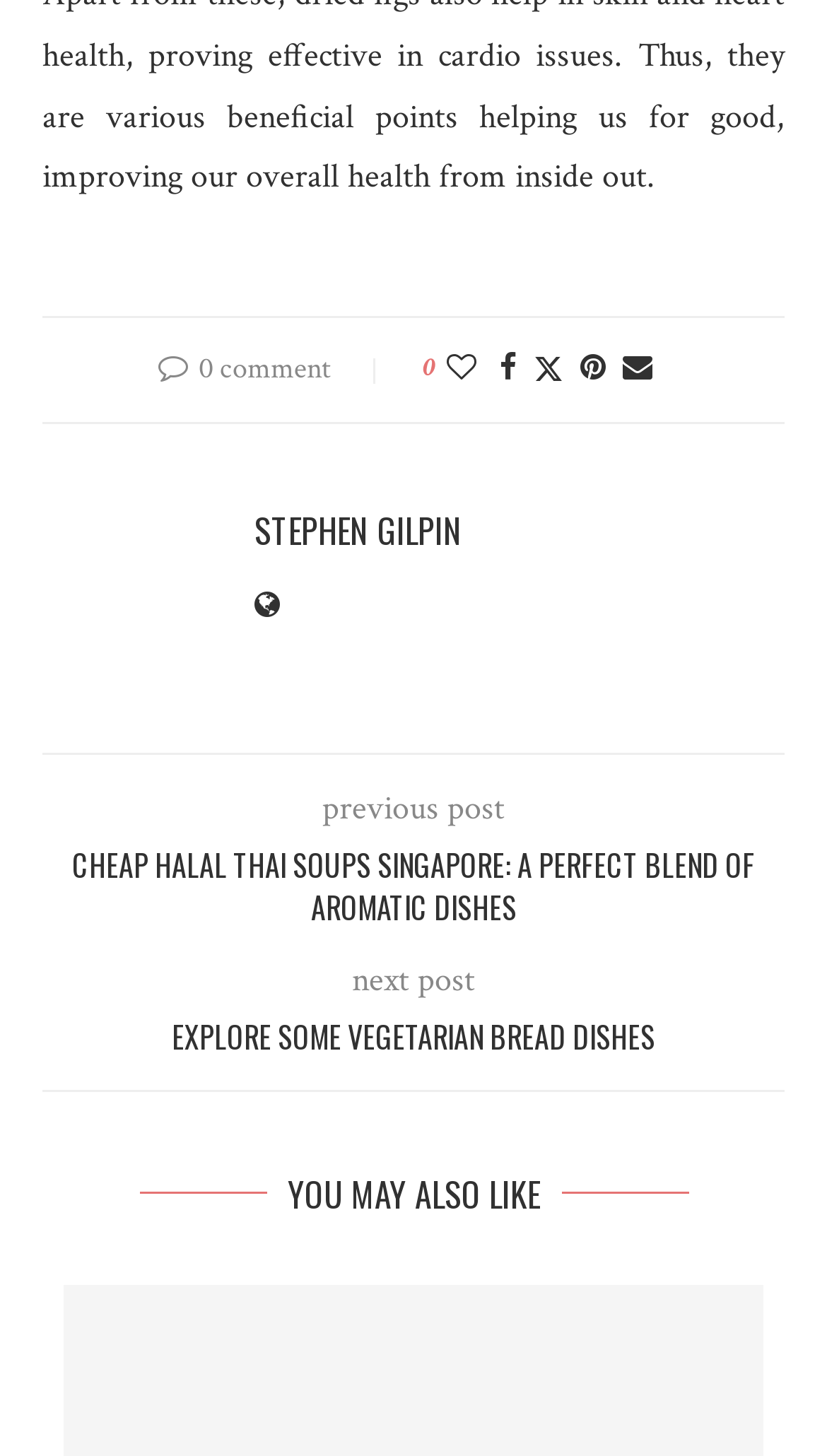How many social media sharing options are available?
Answer the question with a detailed explanation, including all necessary information.

I counted the number of social media sharing links available on the webpage, which are 'Like this post', 'Share on Facebook', 'Share on Twitter', 'Pin to Pinterest', and 'Share via Email'. Therefore, there are 5 social media sharing options available.